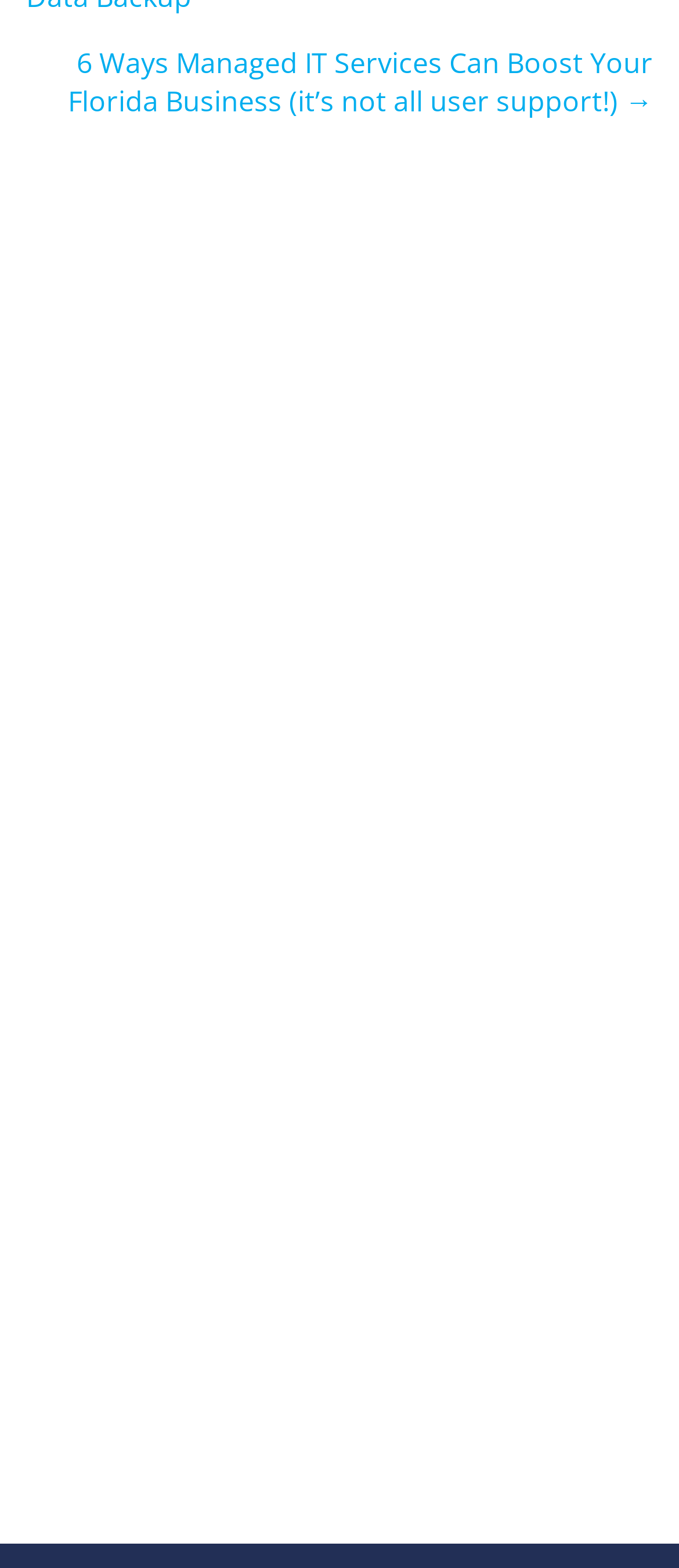Please identify the bounding box coordinates of where to click in order to follow the instruction: "Search for something".

[0.038, 0.11, 0.805, 0.173]